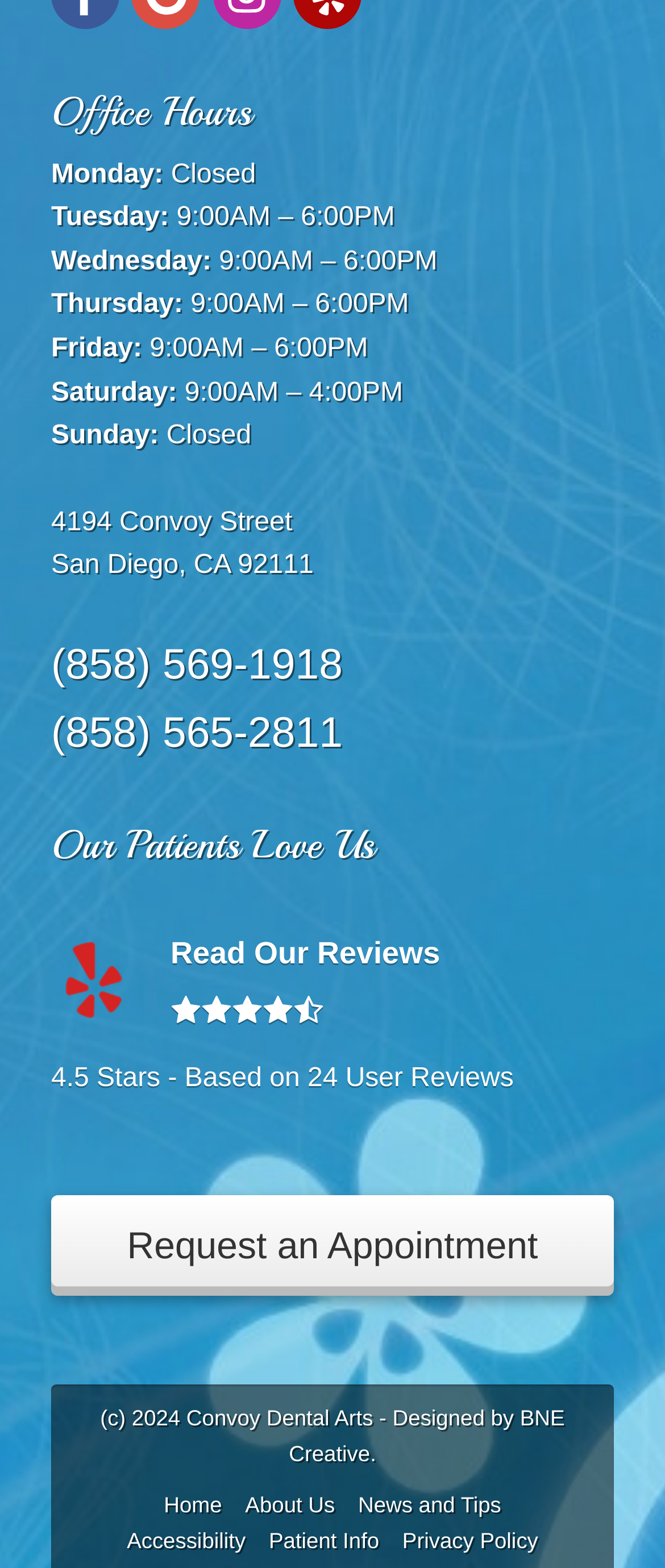Please specify the bounding box coordinates of the clickable region to carry out the following instruction: "Click on About Us". The coordinates should be four float numbers between 0 and 1, in the format [left, top, right, bottom].

None